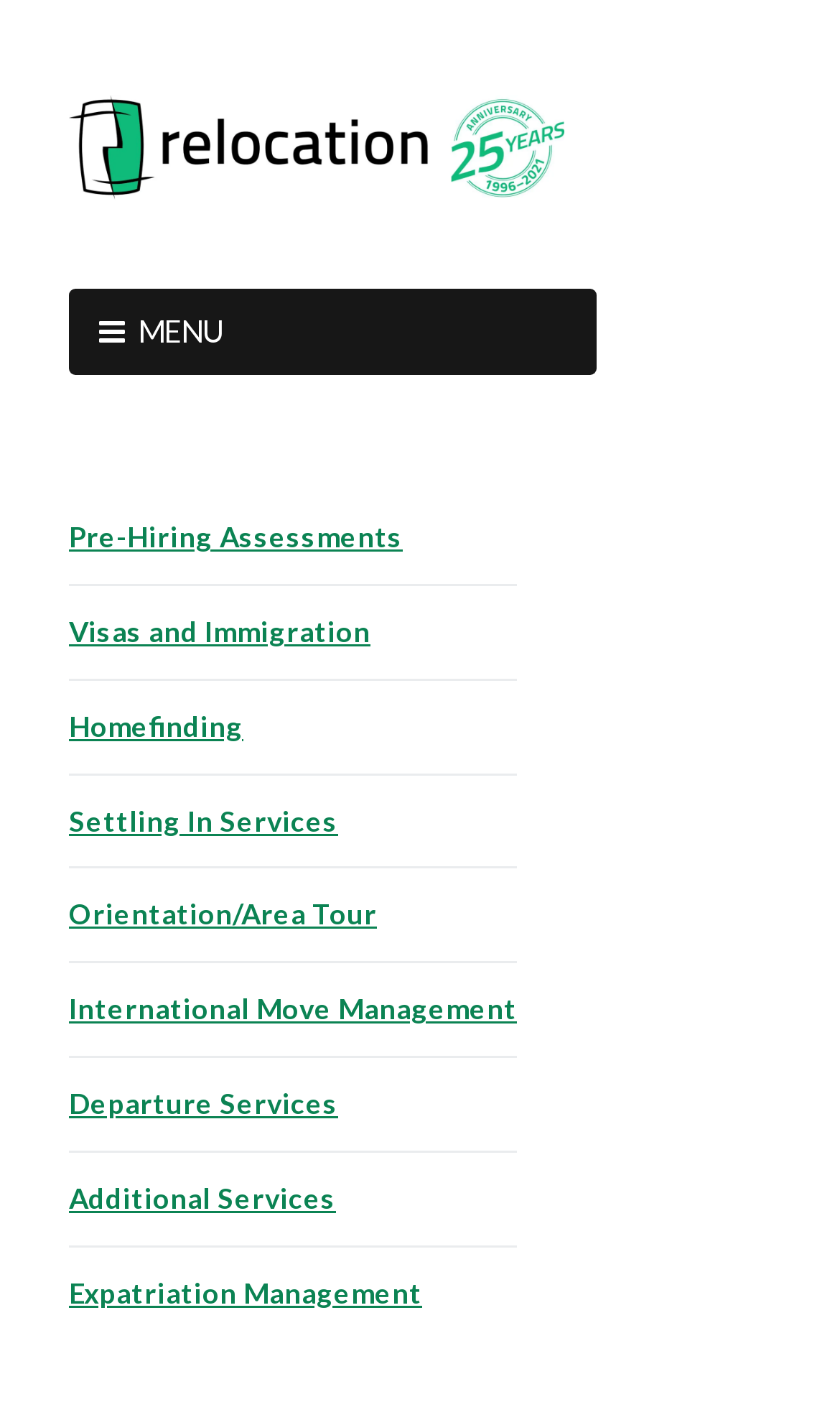Locate the bounding box coordinates of the element you need to click to accomplish the task described by this instruction: "Click on Relocation.no".

[0.082, 0.067, 0.672, 0.152]